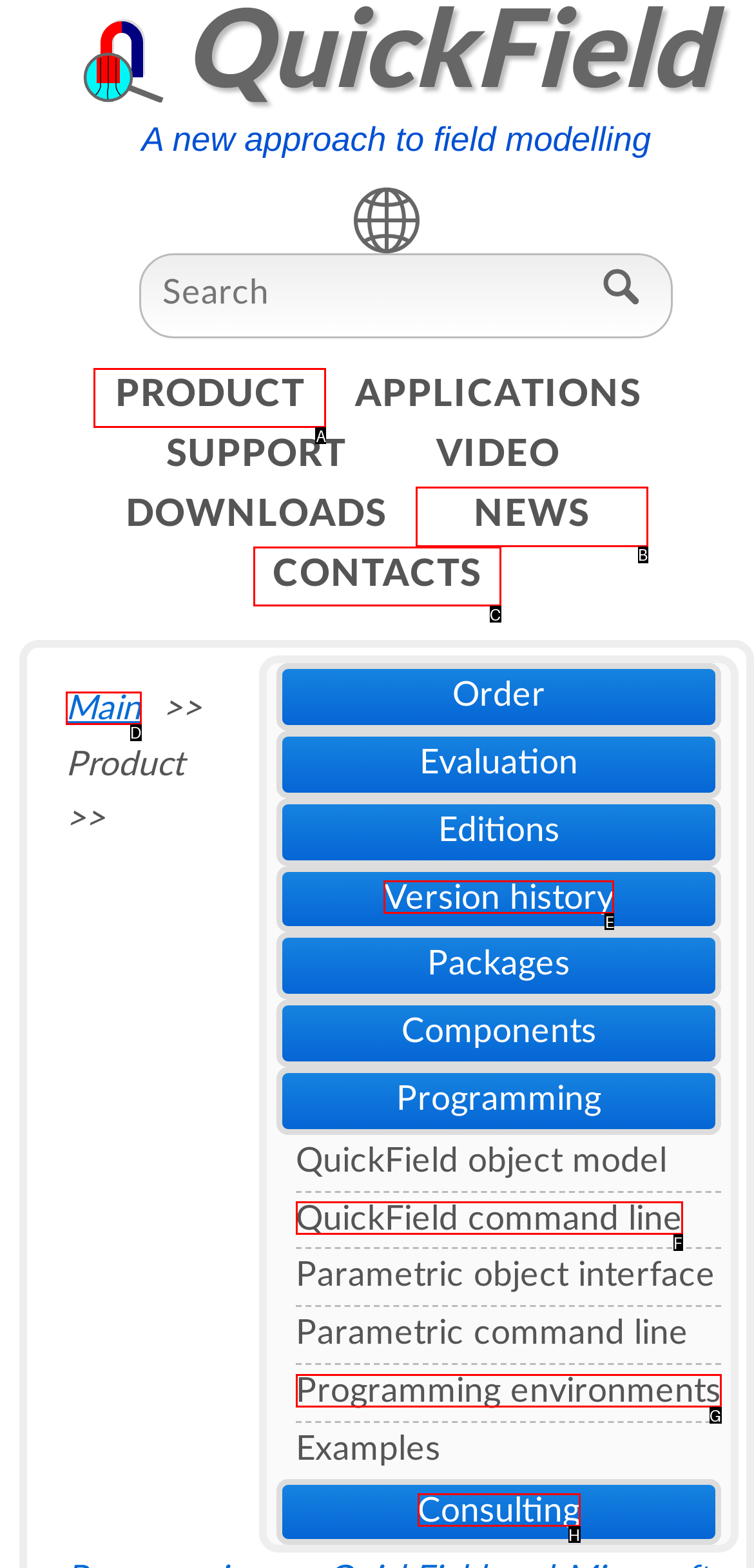Match the description: Main to the correct HTML element. Provide the letter of your choice from the given options.

D